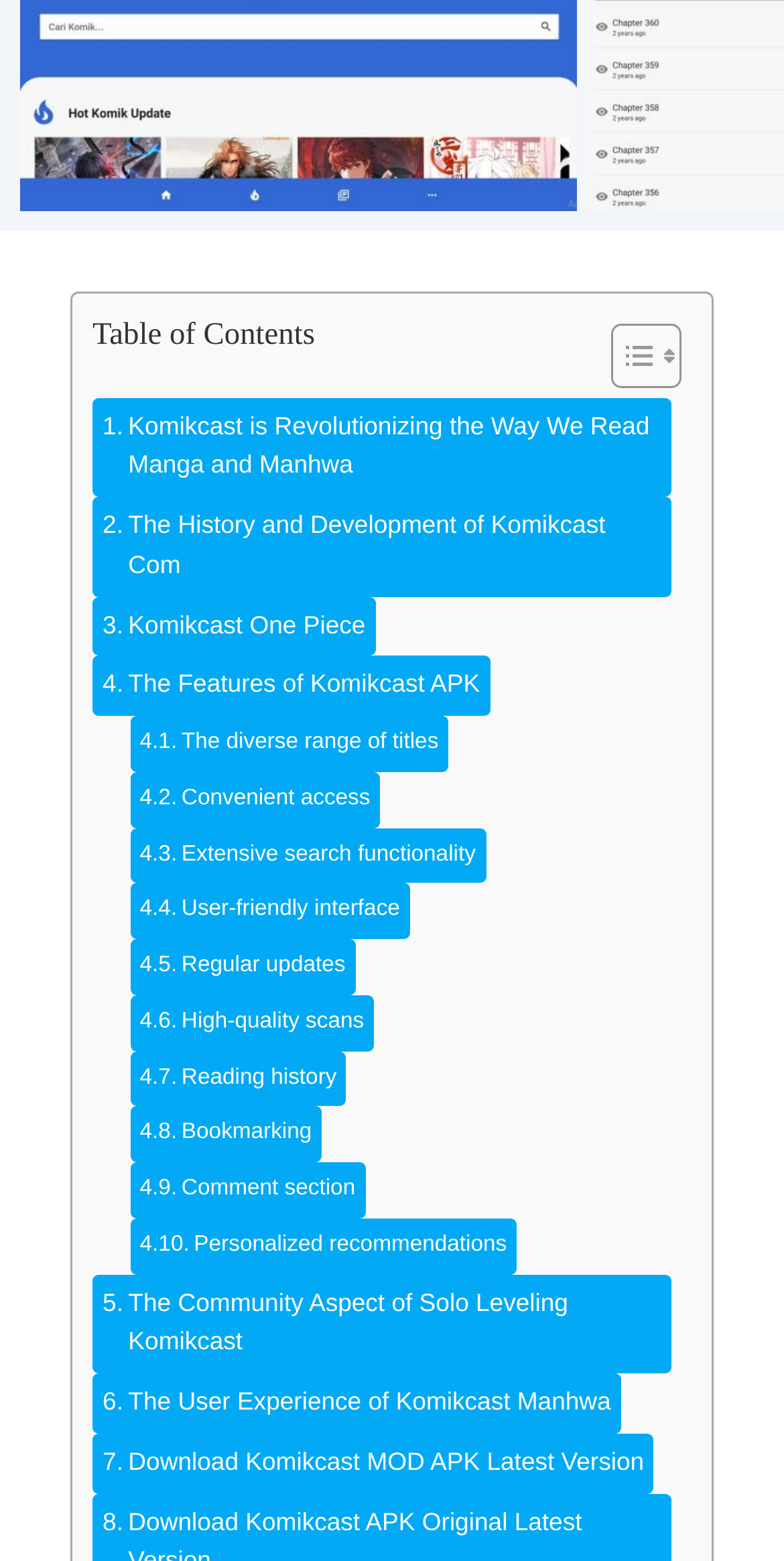Using the description: "The diverse range of titles", identify the bounding box of the corresponding UI element in the screenshot.

[0.165, 0.459, 0.572, 0.494]